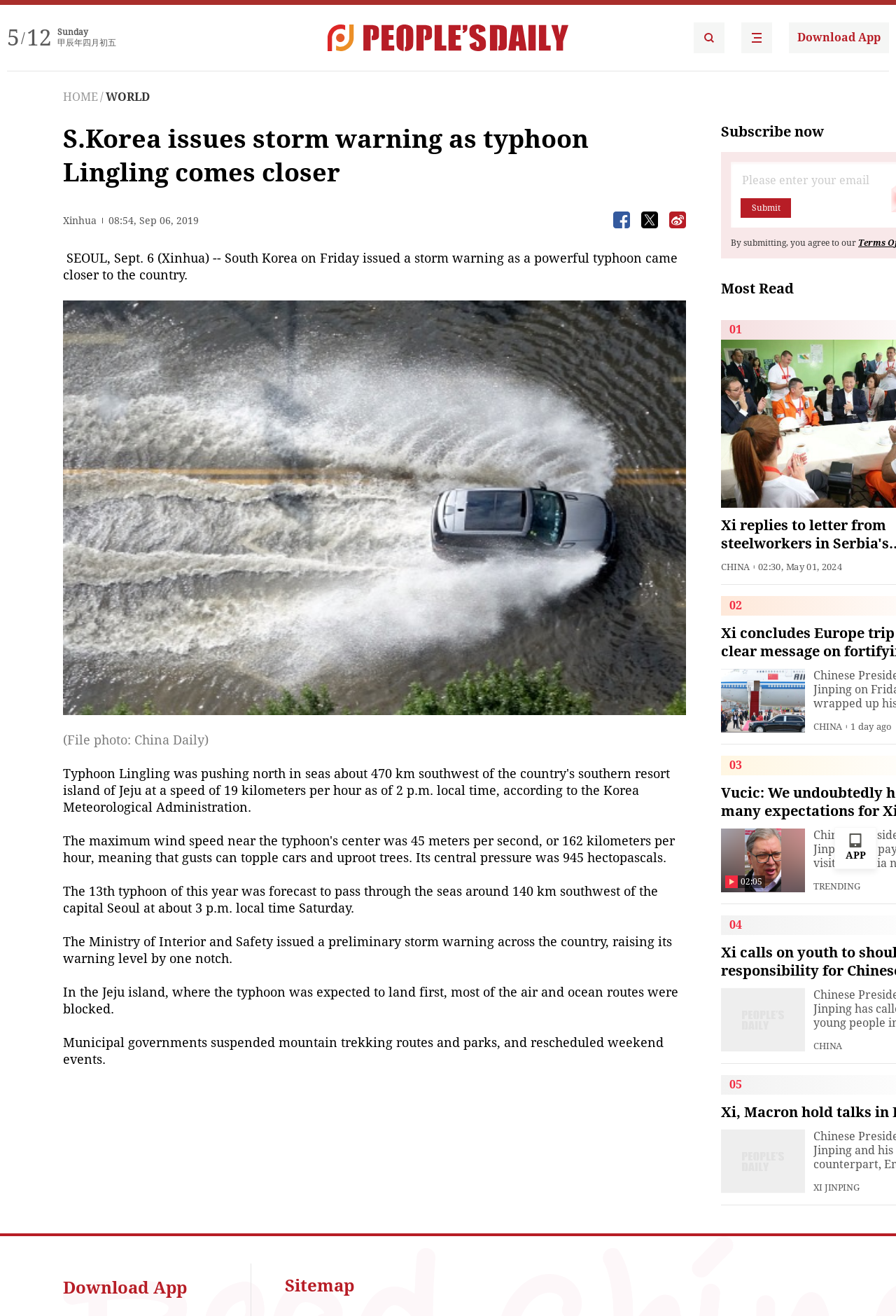What is the name of the ministry mentioned in the article?
Using the image as a reference, answer with just one word or a short phrase.

Ministry of Interior and Safety